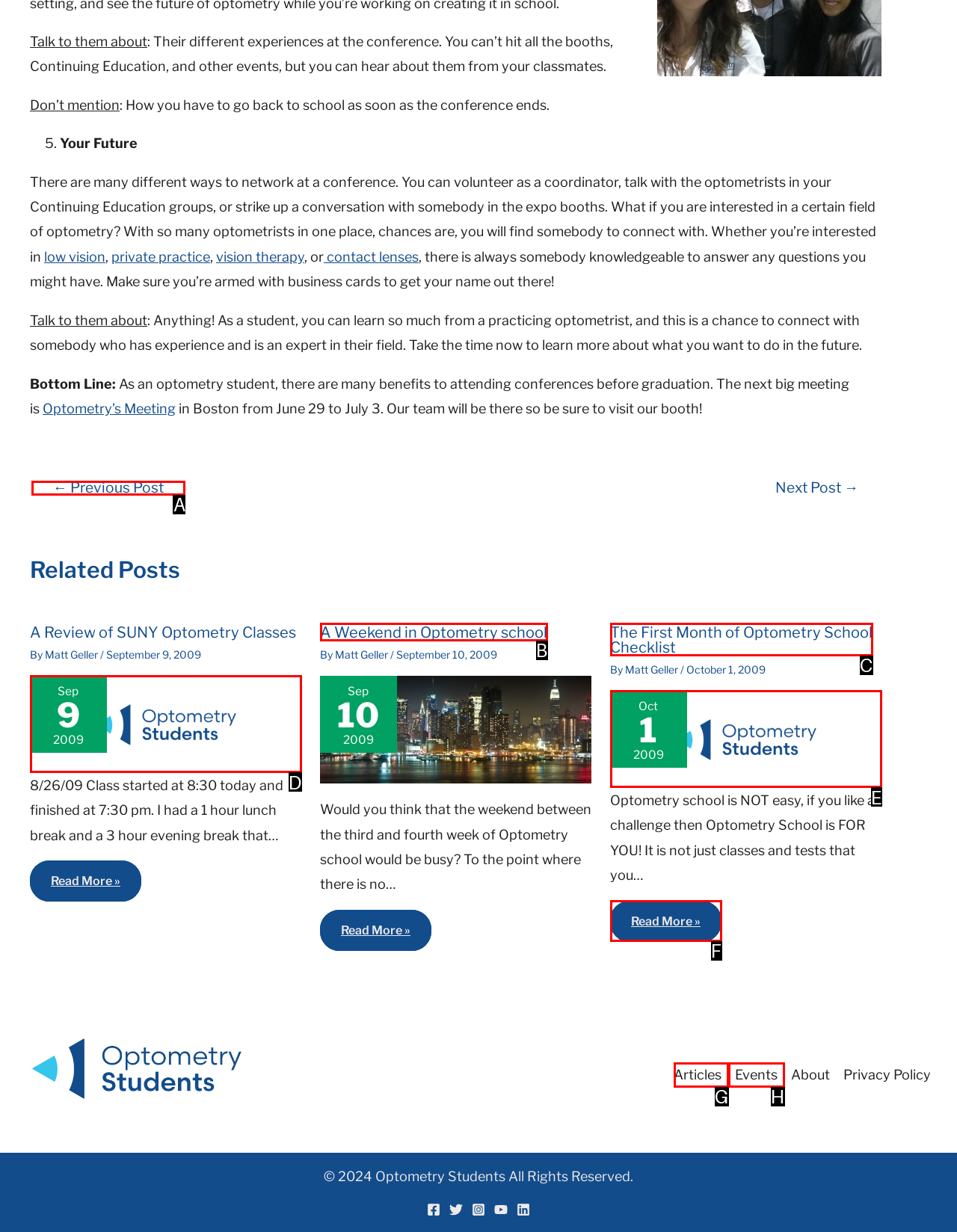Select the option that matches the description: A Weekend in Optometry school. Answer with the letter of the correct option directly.

B